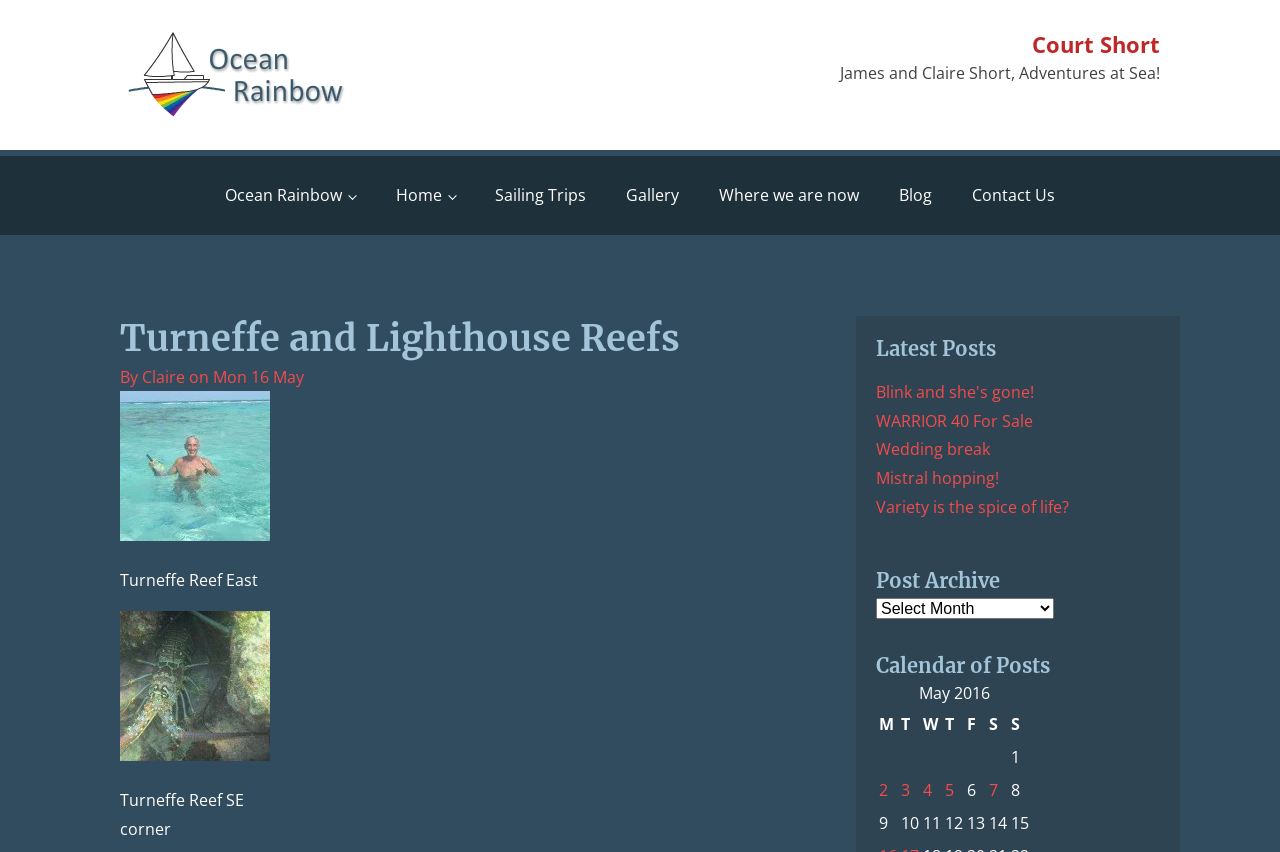Extract the bounding box coordinates for the described element: "parent_node: Turneffe Reef SE corner". The coordinates should be represented as four float numbers between 0 and 1: [left, top, right, bottom].

[0.094, 0.873, 0.211, 0.899]